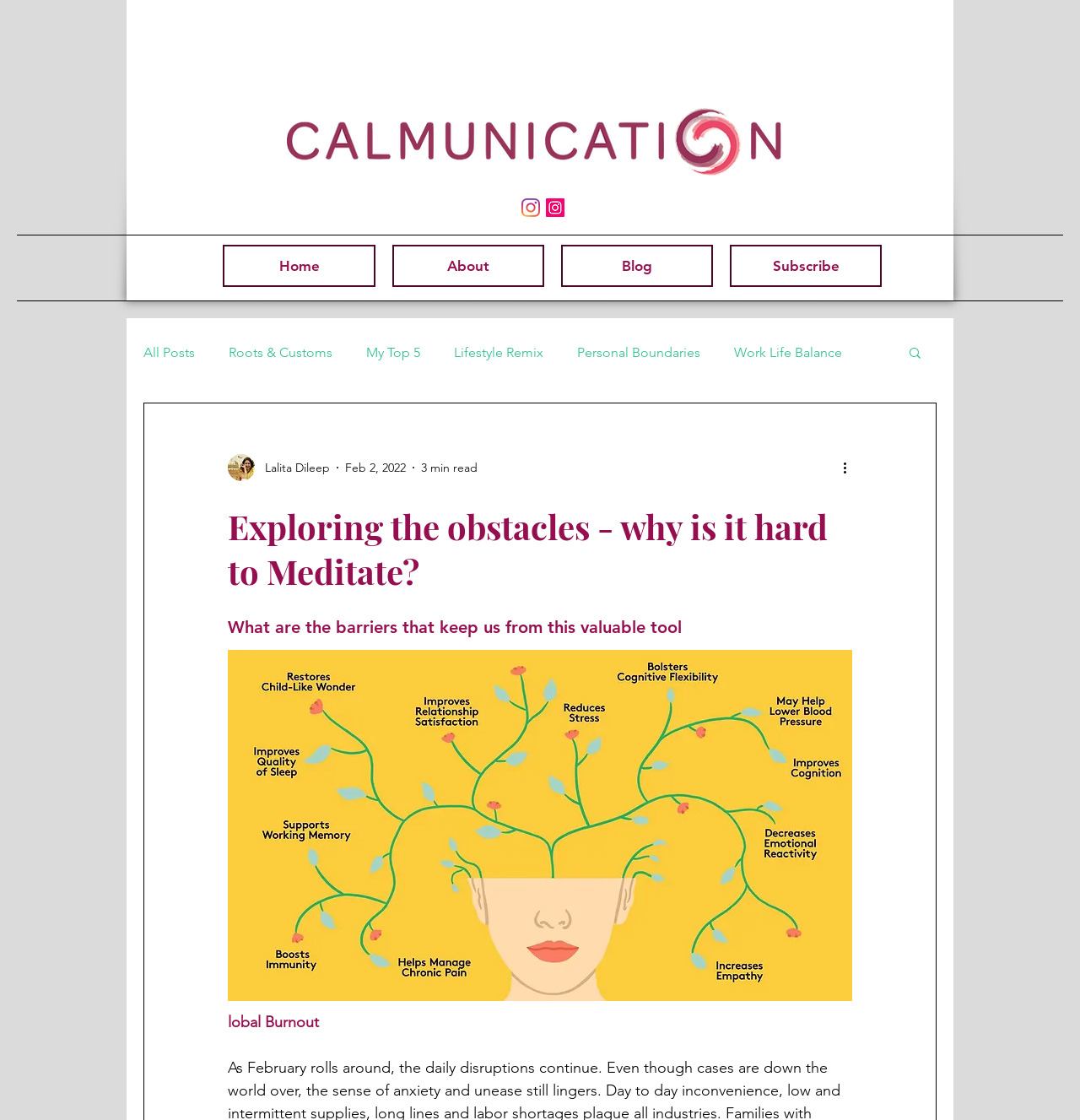Find the bounding box coordinates for the UI element whose description is: "Auto Loan Interest Rates". The coordinates should be four float numbers between 0 and 1, in the format [left, top, right, bottom].

None